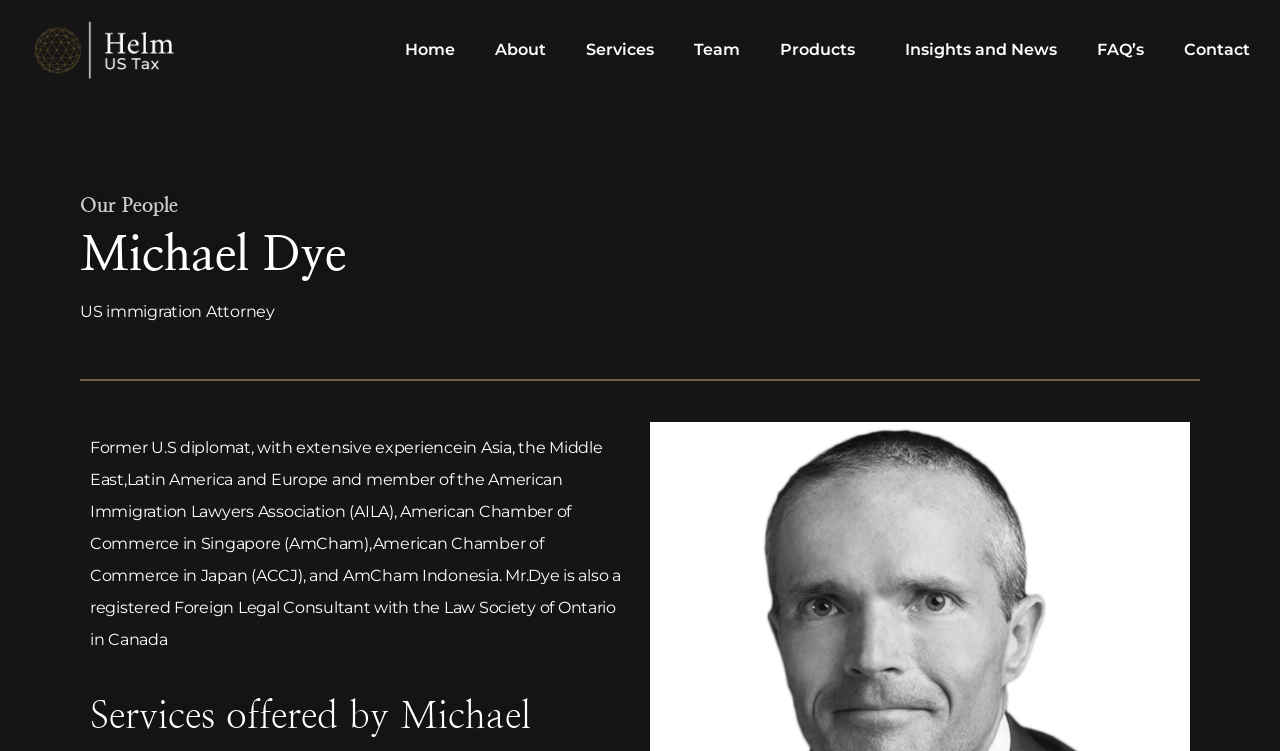Bounding box coordinates must be specified in the format (top-left x, top-left y, bottom-right x, bottom-right y). All values should be floating point numbers between 0 and 1. What are the bounding box coordinates of the UI element described as: About

None